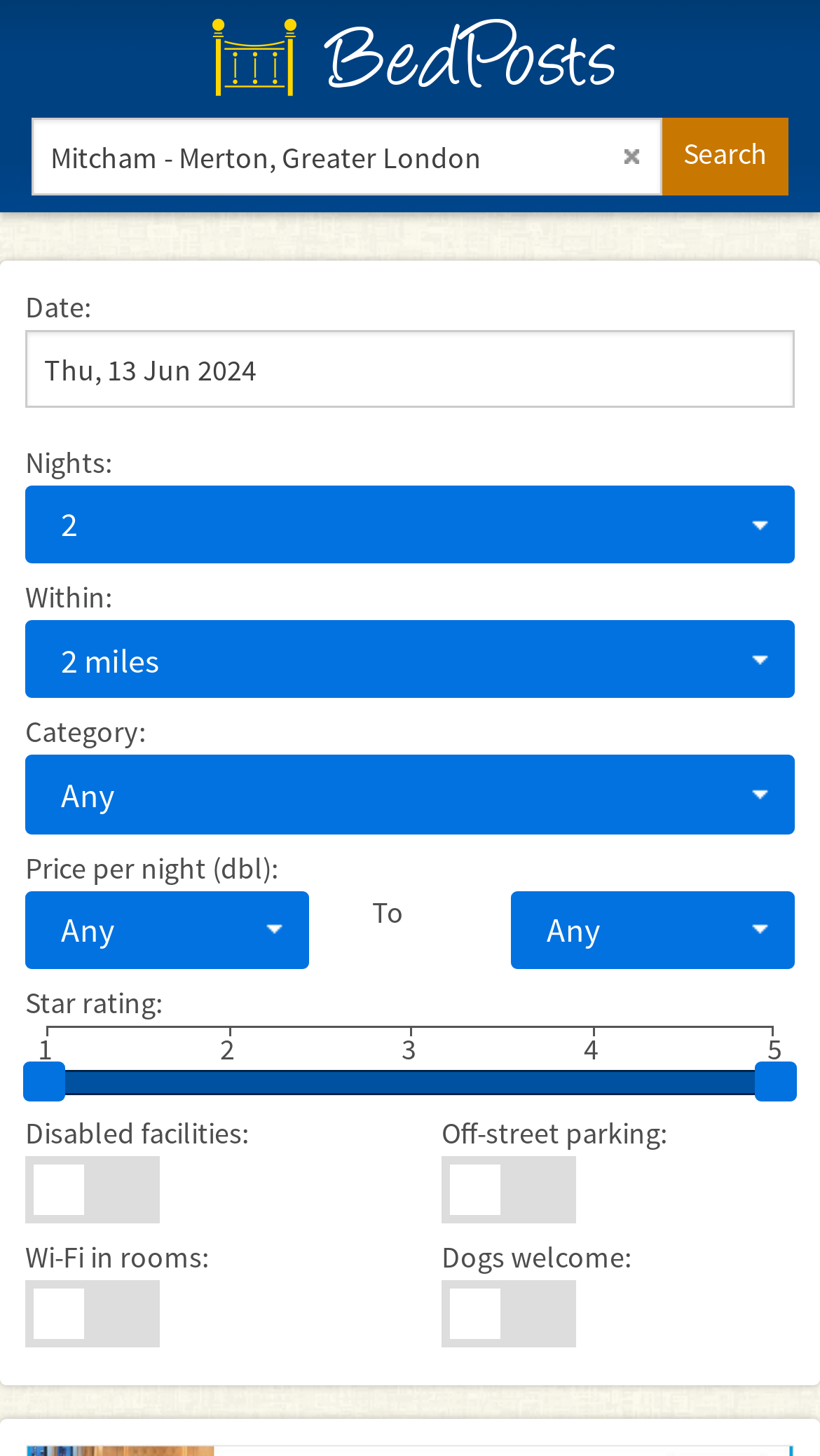Elaborate on the webpage's design and content in a detailed caption.

This webpage is about accommodation in Mitcham, Merton, Greater London, offering various options such as farmhouses, inns, B&Bs, cottages, apartments, guesthouses, and hotels. 

At the top, there is a link to "BedPosts" and a search bar where users can input their search criteria, such as town, hotel, or postcode. Below the search bar, there is a title "Mitcham - Merton, Greater London" indicating the location.

On the left side, there are several form fields to filter search results. The first field is for selecting a date, with a default value of "Thu, 13 Jun 2024". Below that, there are fields to select the number of nights, distance from the center (with a default value of "2 miles"), category, price per night, and star rating. The star rating field has two buttons, one for 1 star and one for 5 stars.

On the same left side, there are four checkboxes for filtering accommodations with specific facilities: disabled facilities, off-street parking, Wi-Fi in rooms, and allowing dogs.

At the bottom left, there is a "Search" button.